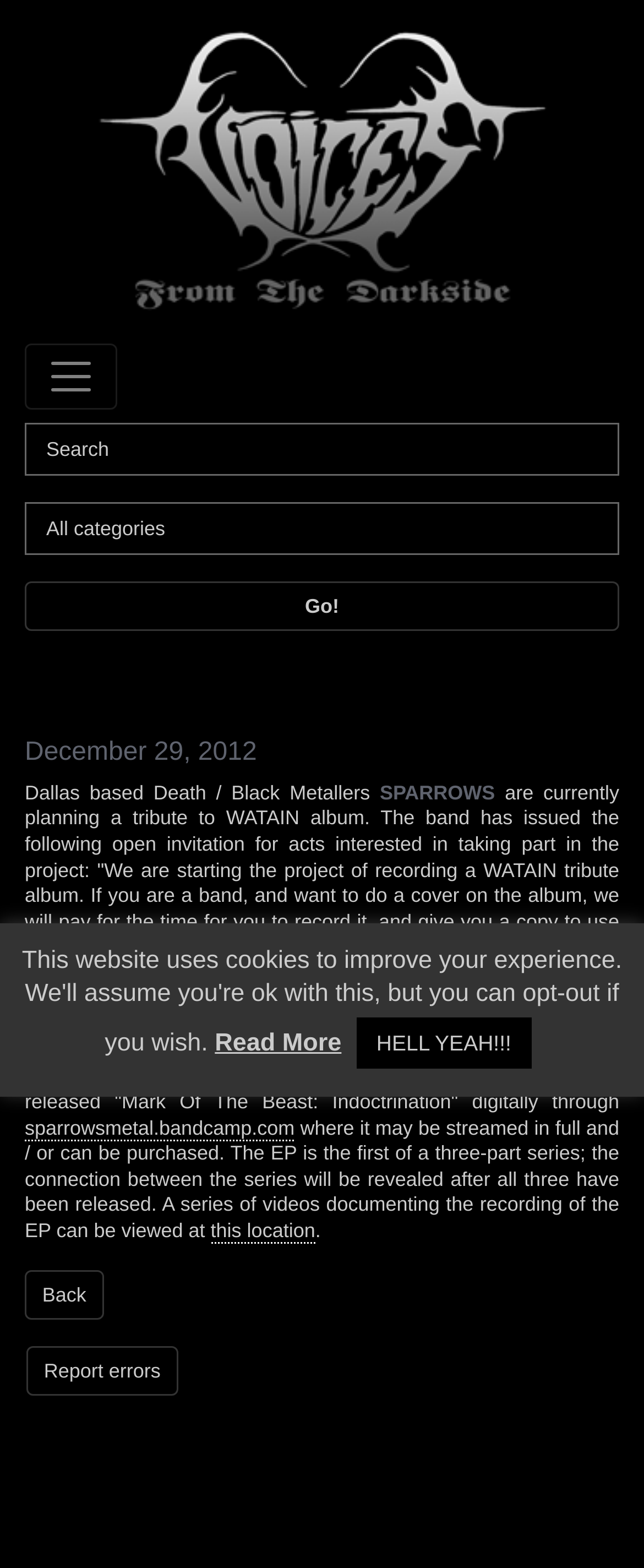Please identify the bounding box coordinates of the element that needs to be clicked to execute the following command: "Toggle navigation". Provide the bounding box using four float numbers between 0 and 1, formatted as [left, top, right, bottom].

[0.038, 0.219, 0.182, 0.261]